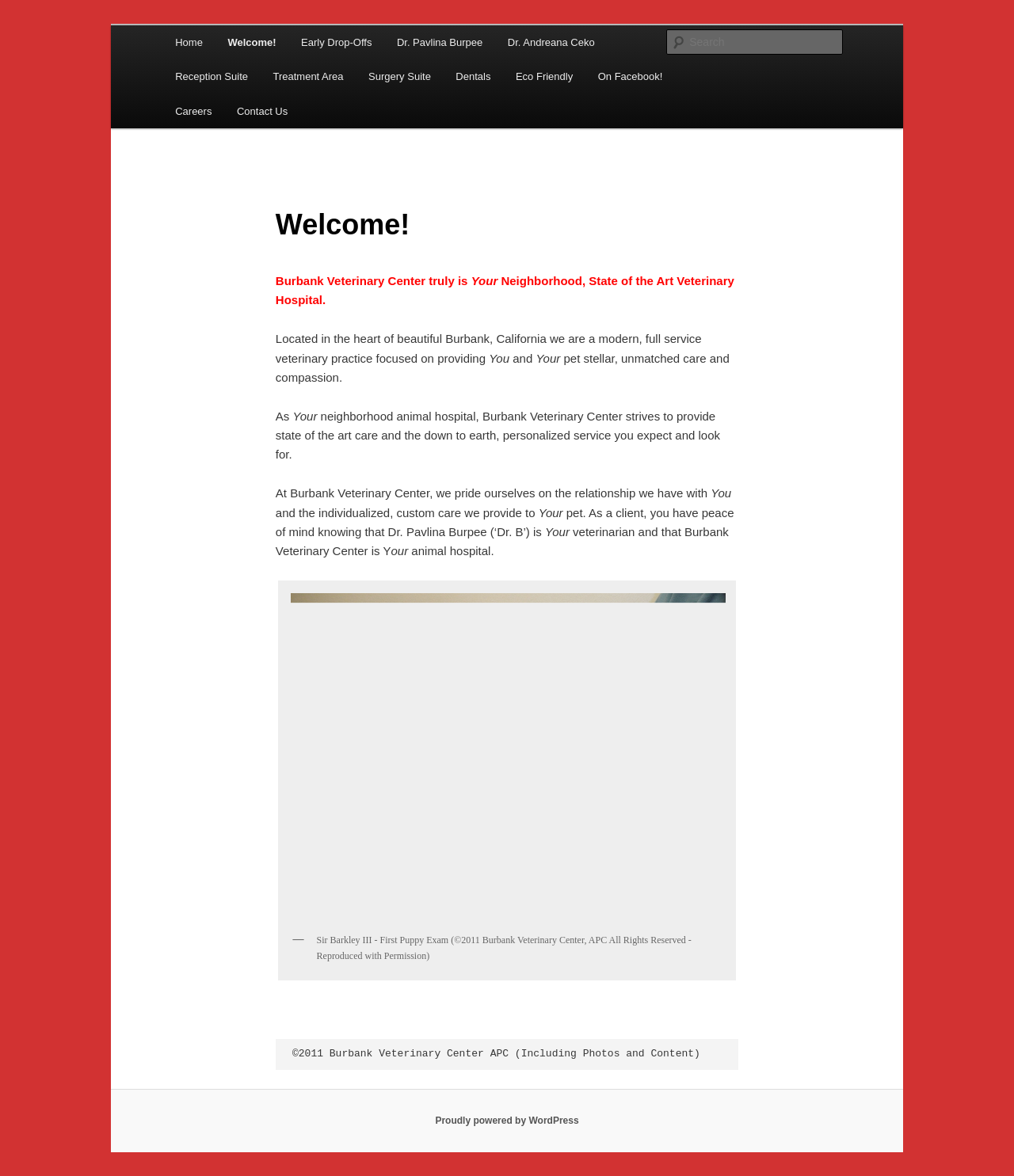Determine the coordinates of the bounding box for the clickable area needed to execute this instruction: "Learn about Dr. Pavlina Burpee".

[0.379, 0.022, 0.488, 0.051]